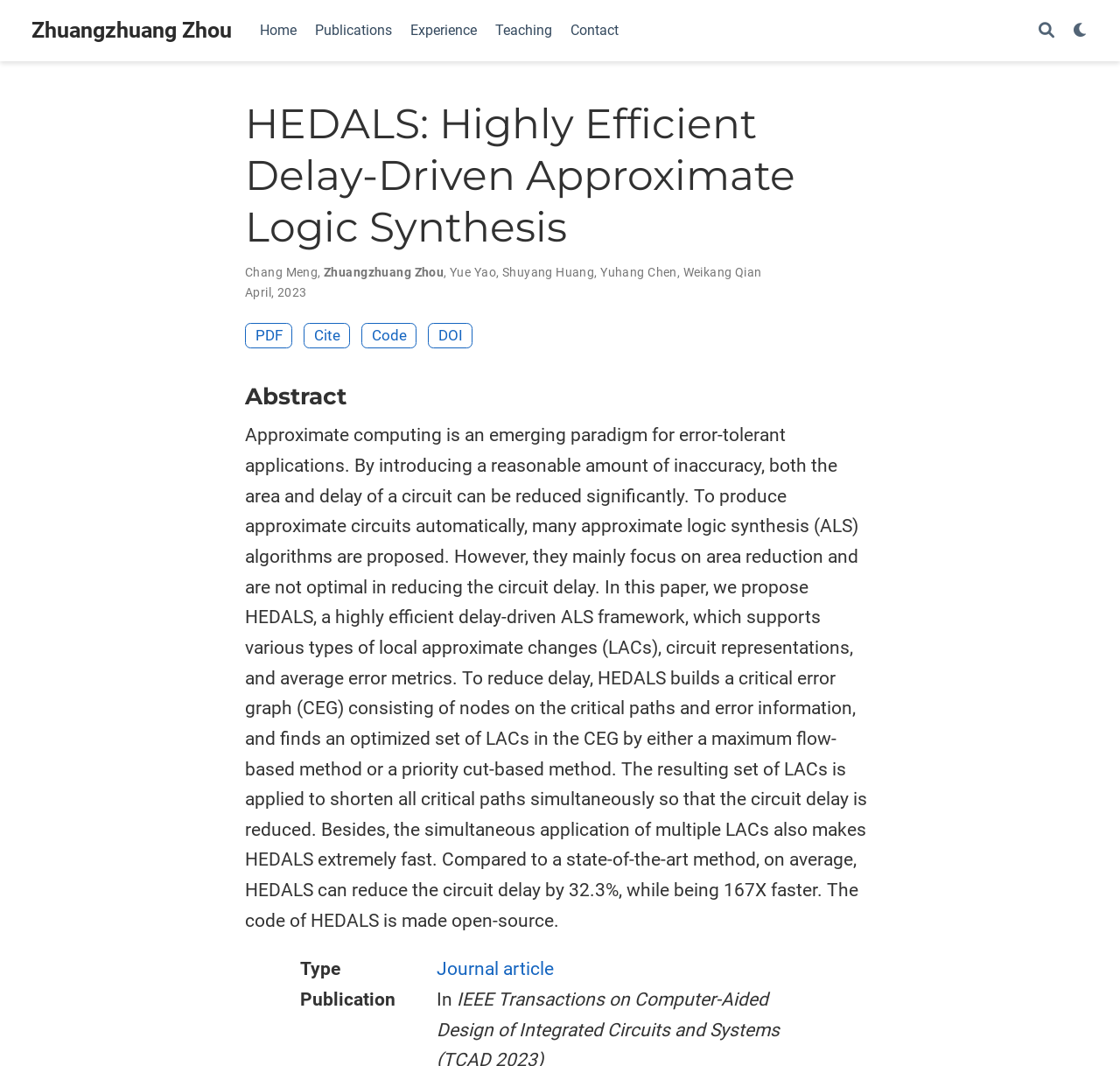Please answer the following question using a single word or phrase: 
What is the name of the author?

Zhuangzhuang Zhou